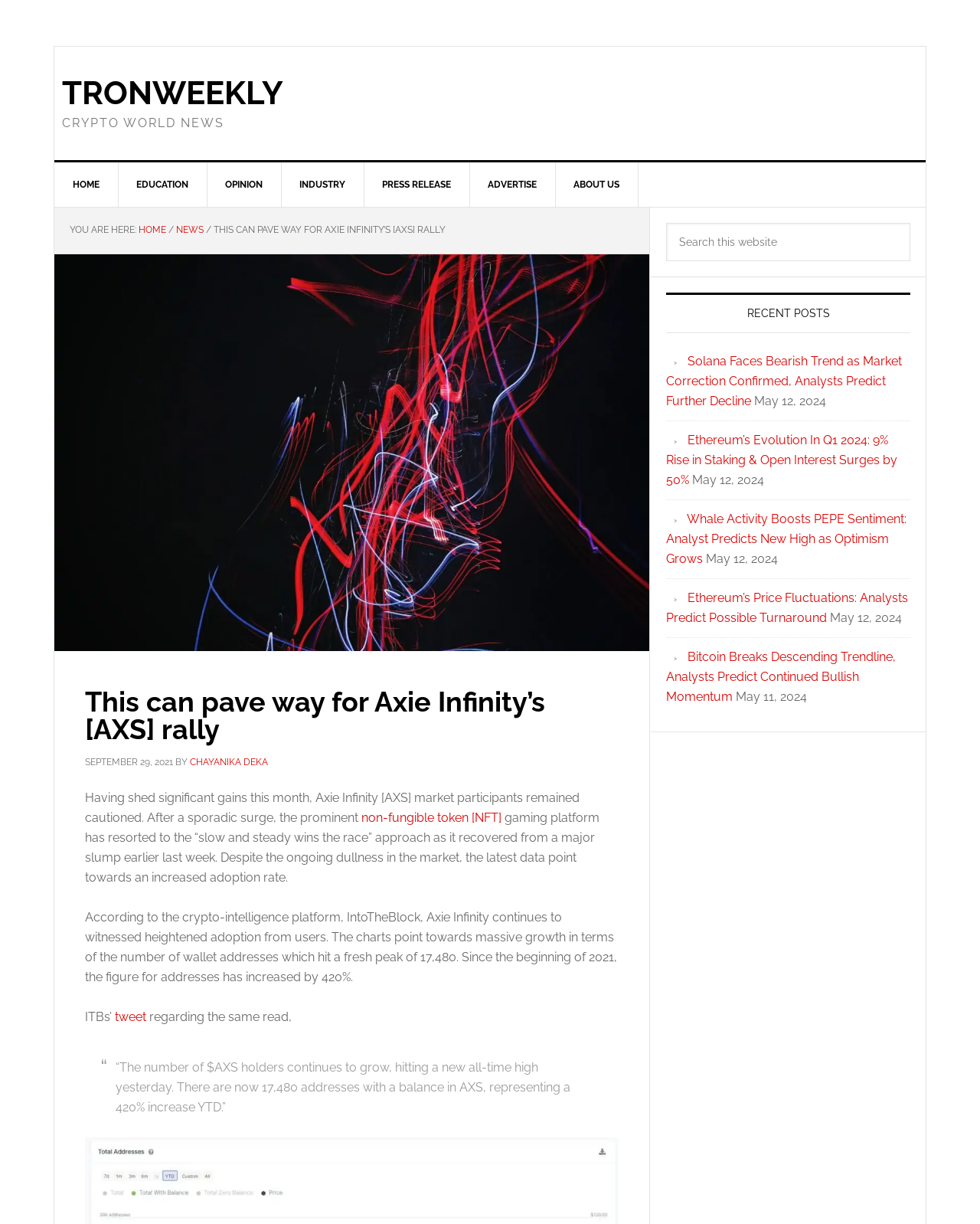Answer the question using only one word or a concise phrase: How many recent posts are listed?

5